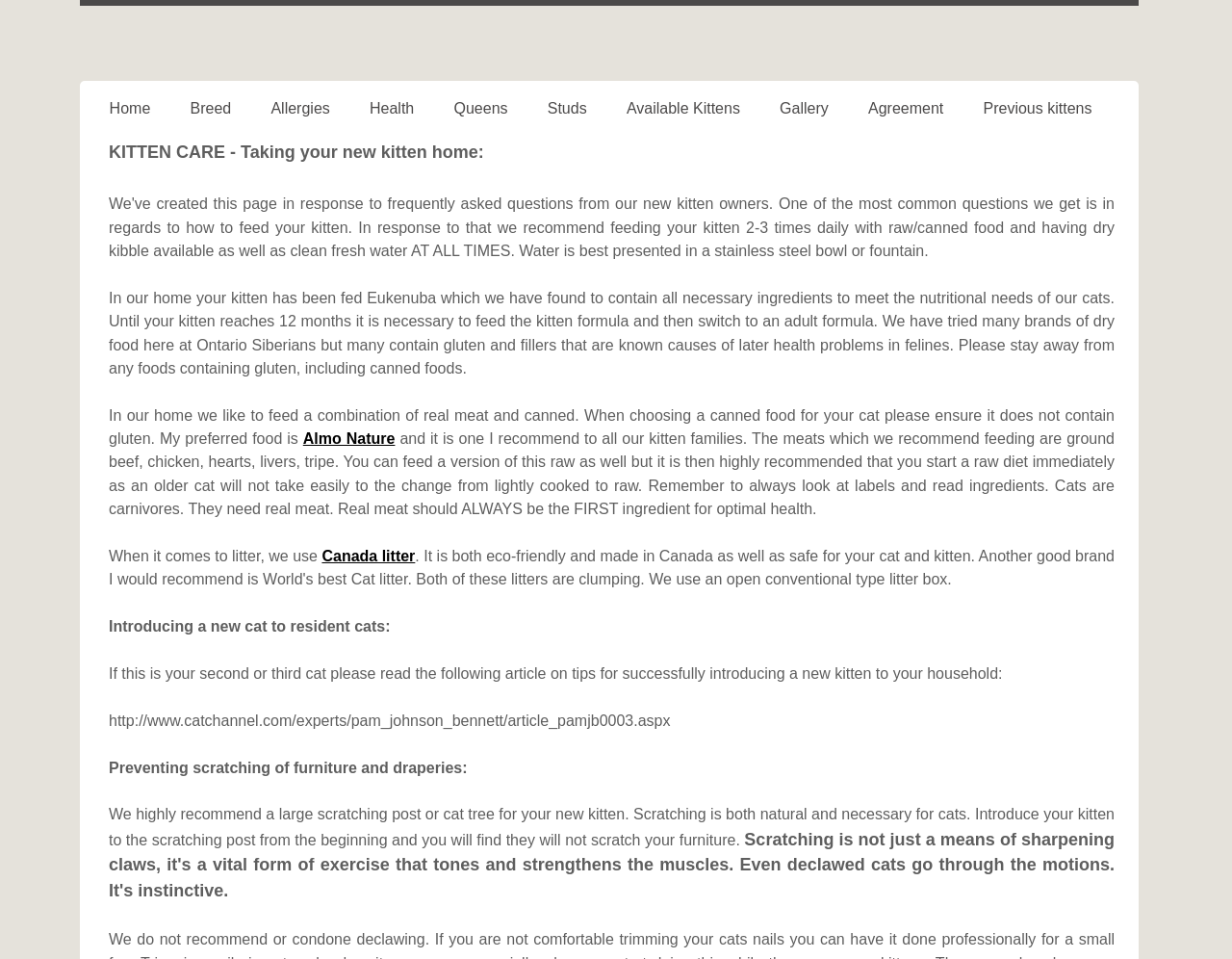Pinpoint the bounding box coordinates of the element to be clicked to execute the instruction: "Click on the 'Breed' link".

[0.138, 0.094, 0.204, 0.133]